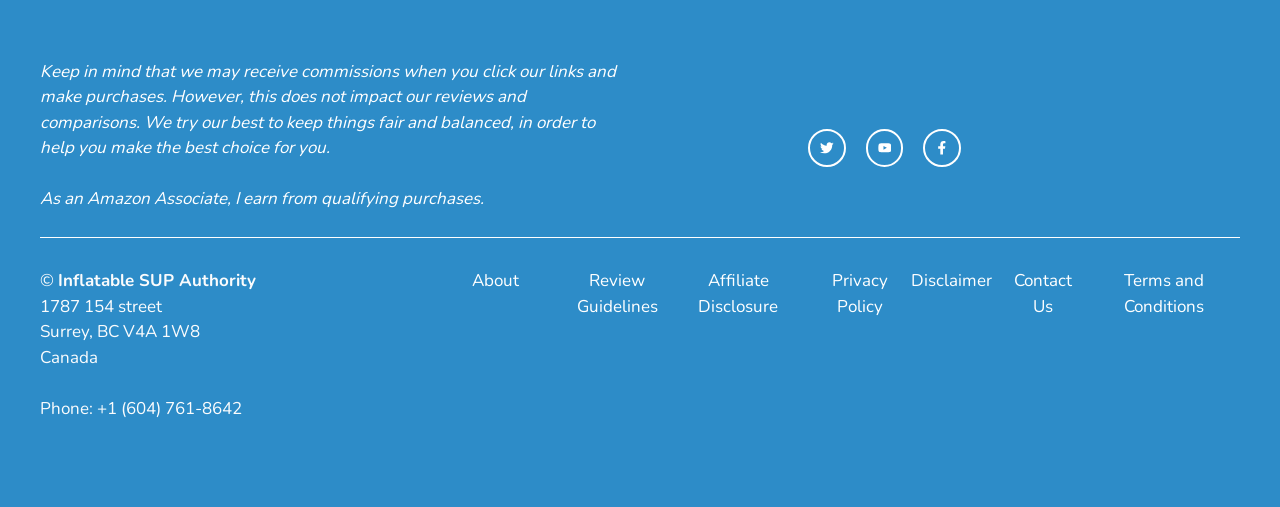Determine the bounding box coordinates of the region to click in order to accomplish the following instruction: "visit instagram page". Provide the coordinates as four float numbers between 0 and 1, specifically [left, top, right, bottom].

[0.631, 0.255, 0.661, 0.329]